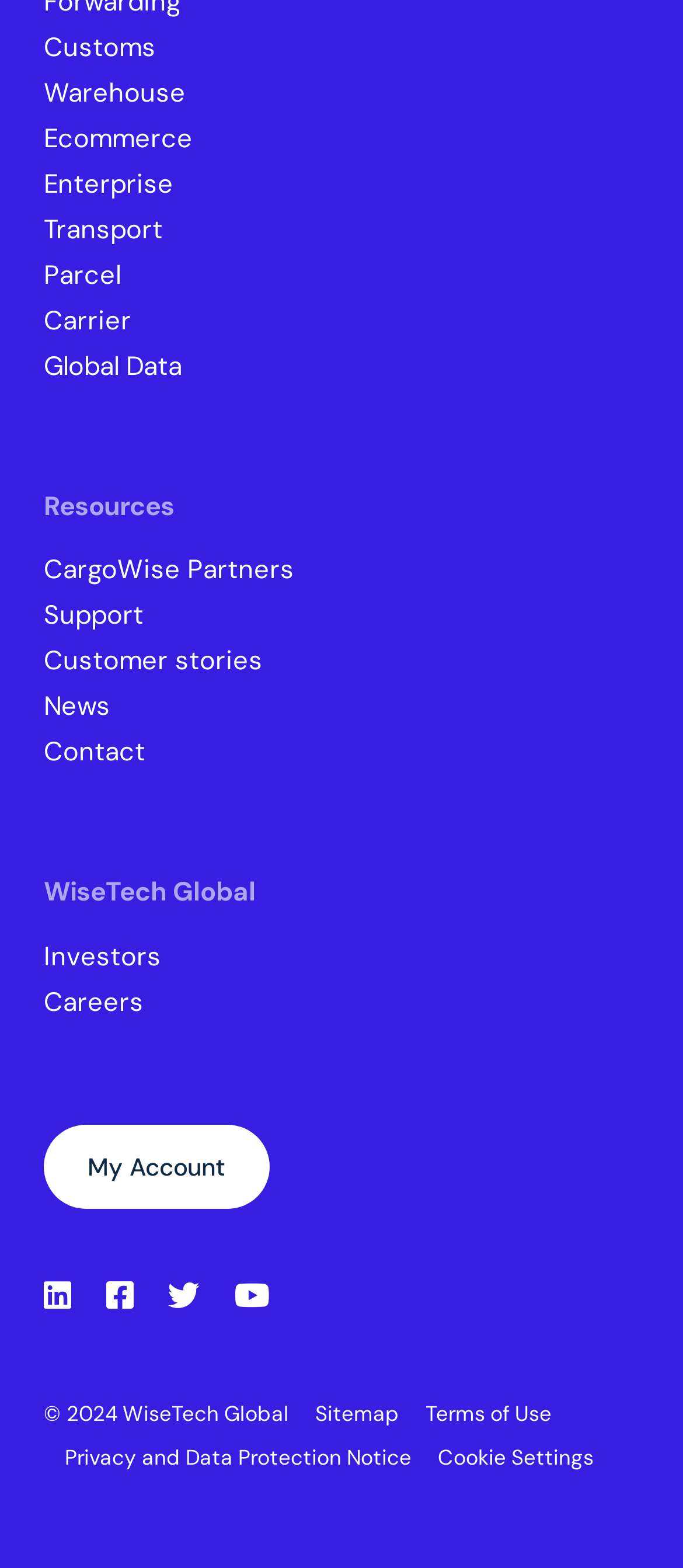Provide your answer to the question using just one word or phrase: What is the copyright year mentioned at the bottom of the webpage?

2024